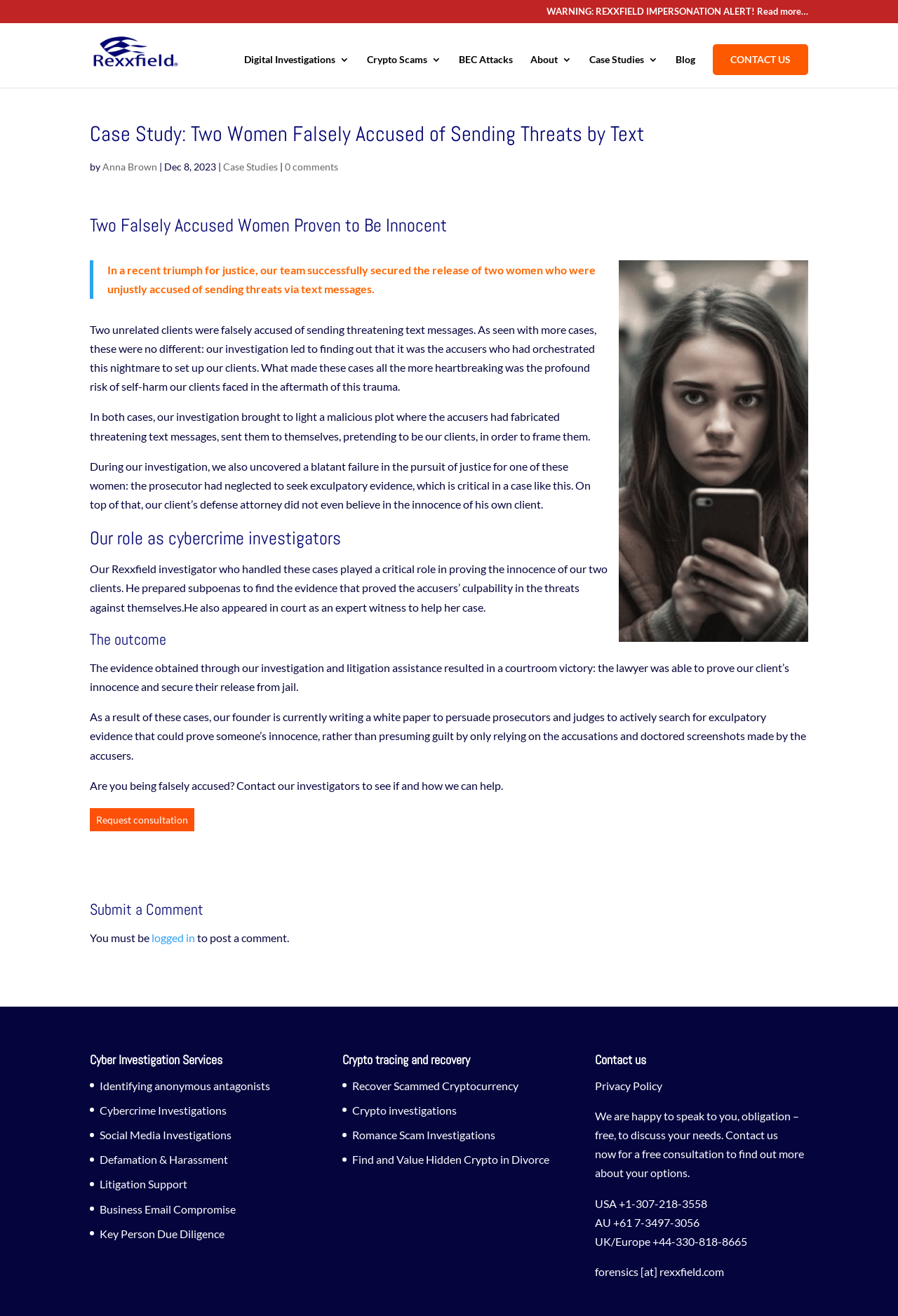Give an in-depth explanation of the webpage layout and content.

This webpage is a case study about two women who were falsely accused of sending threatening text messages. The page is divided into several sections, with a prominent heading "Case Study: Two Women Falsely Accused of Sending Threats by Text" at the top.

At the top of the page, there are several links to other pages, including "Rexxfield Cyber Investigation Services", "Crypto Scams 3", "BEC Attacks", "About 3", "Case Studies 3", "Blog", and "CONTACT US". There is also an image of the Rexxfield logo.

Below the links, there is a section with a heading "Digital Investigations" and a brief description of the services offered. This is followed by a section with a heading "Case Study: Two Women Falsely Accused of Sending Threats by Text", which contains the main content of the page.

The case study section is divided into several subheadings, including "Two Falsely Accused Women Proven to Be Innocent", "Our role as cybercrime investigators", and "The outcome". The text describes how the investigators uncovered a malicious plot by the accusers to frame the two women and how they proved their innocence in court.

There are also several calls to action, including a link to "Request consultation" and a section with a heading "Submit a Comment" where users can leave a comment.

At the bottom of the page, there are three columns of links to other pages, including "Cyber Investigation Services", "Crypto tracing and recovery", and "Contact us". The "Contact us" section includes a phone number, email address, and a brief description of the services offered.

Overall, the webpage is well-organized and easy to navigate, with clear headings and concise descriptions of the services offered.